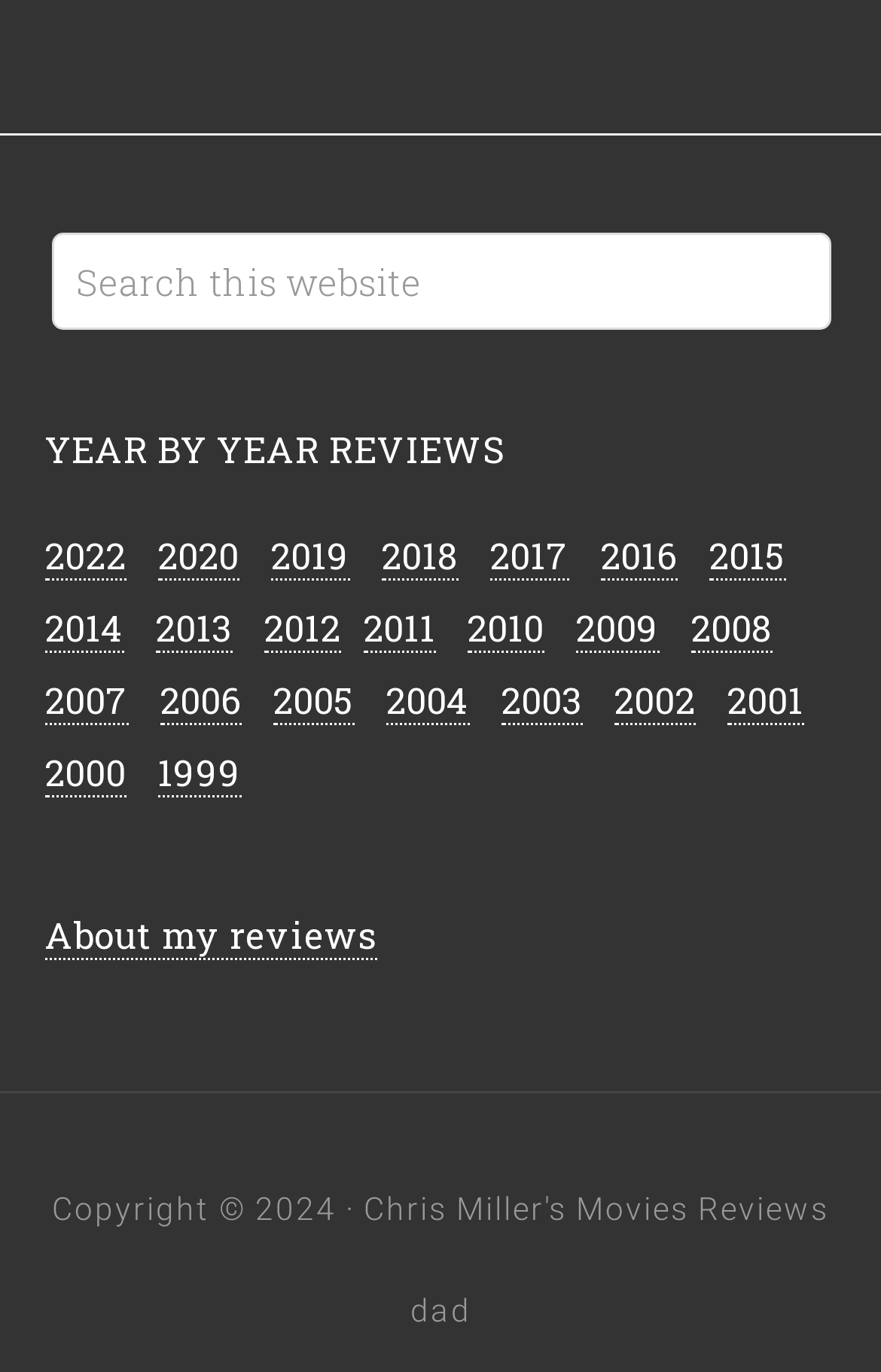Determine the coordinates of the bounding box that should be clicked to complete the instruction: "Click on the link to learn about Chipolo One". The coordinates should be represented by four float numbers between 0 and 1: [left, top, right, bottom].

None